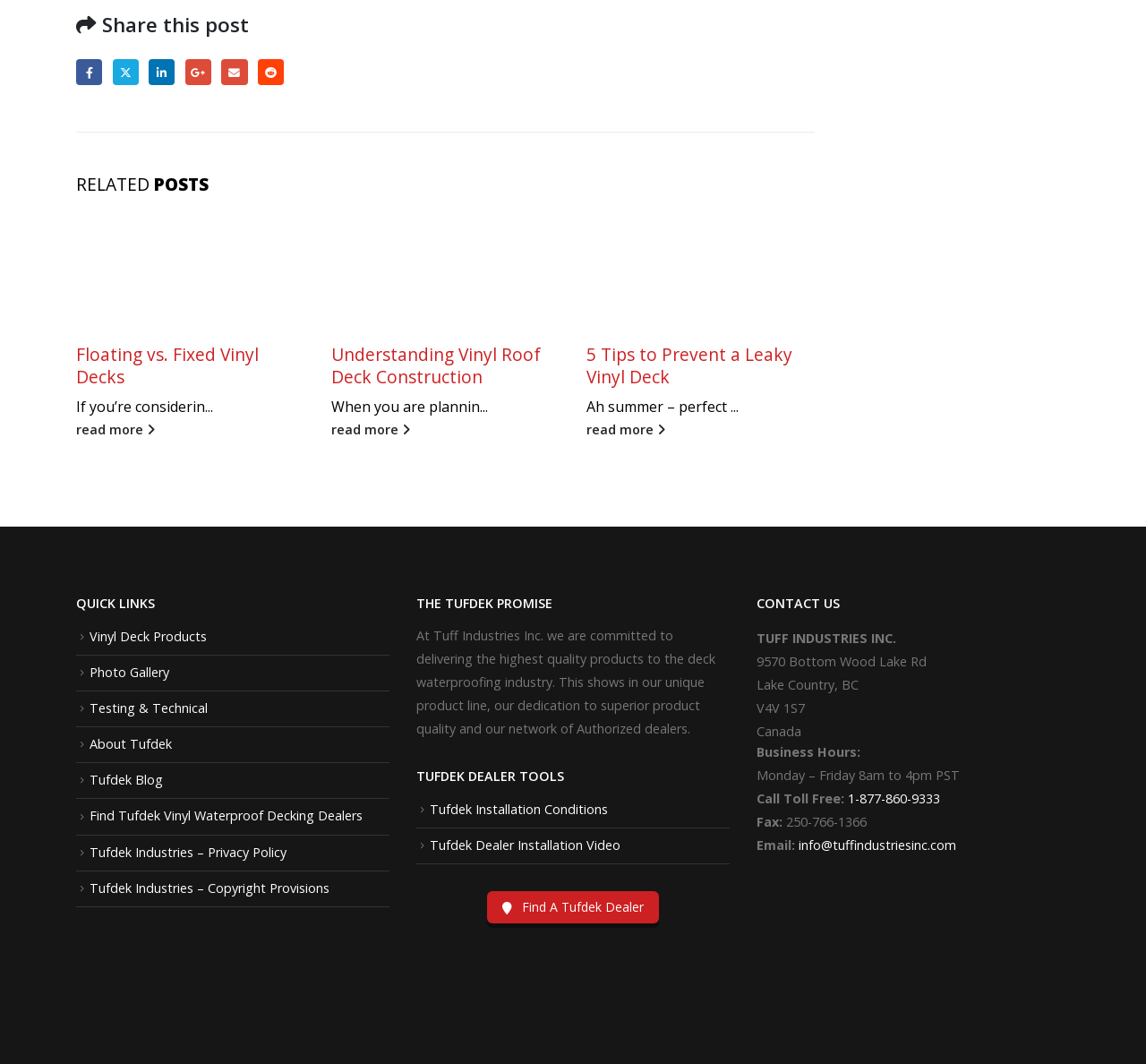What is the topic of the related posts section?
Use the screenshot to answer the question with a single word or phrase.

Deck and vinyl decking